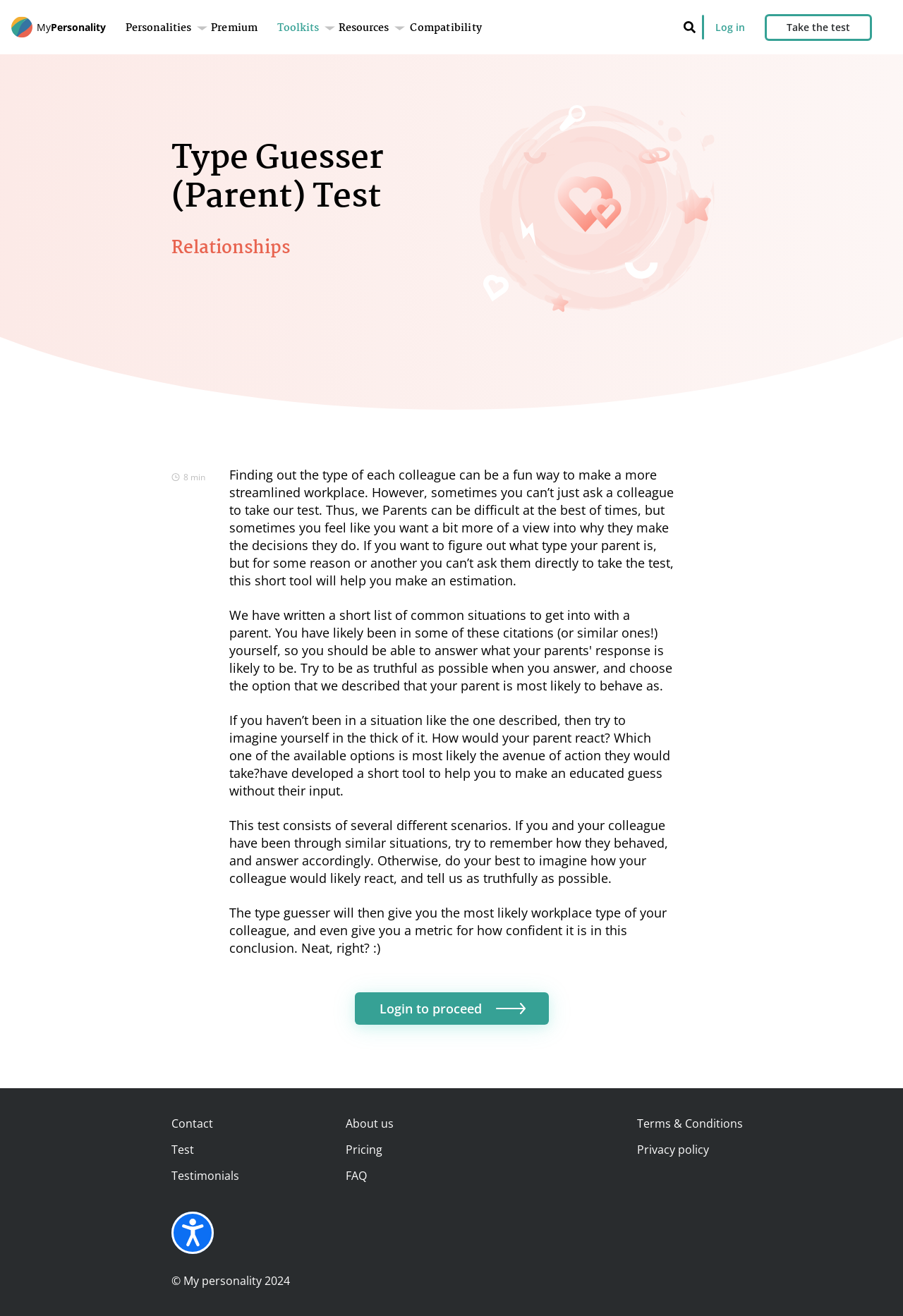Use a single word or phrase to answer the question:
What is the copyright year mentioned at the bottom of the webpage?

2024